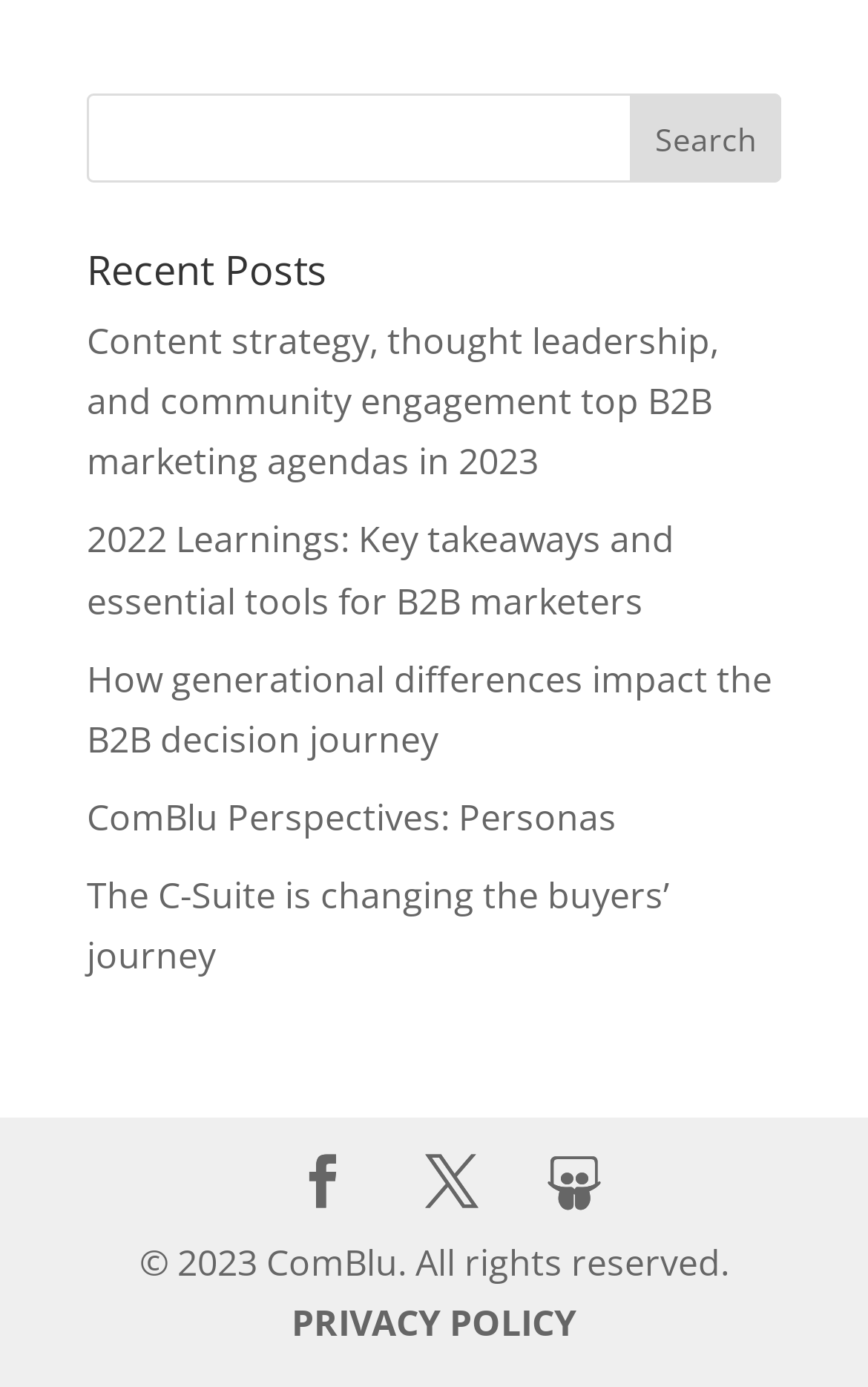Could you find the bounding box coordinates of the clickable area to complete this instruction: "Click the SlideShare button"?

[0.623, 0.834, 0.726, 0.873]